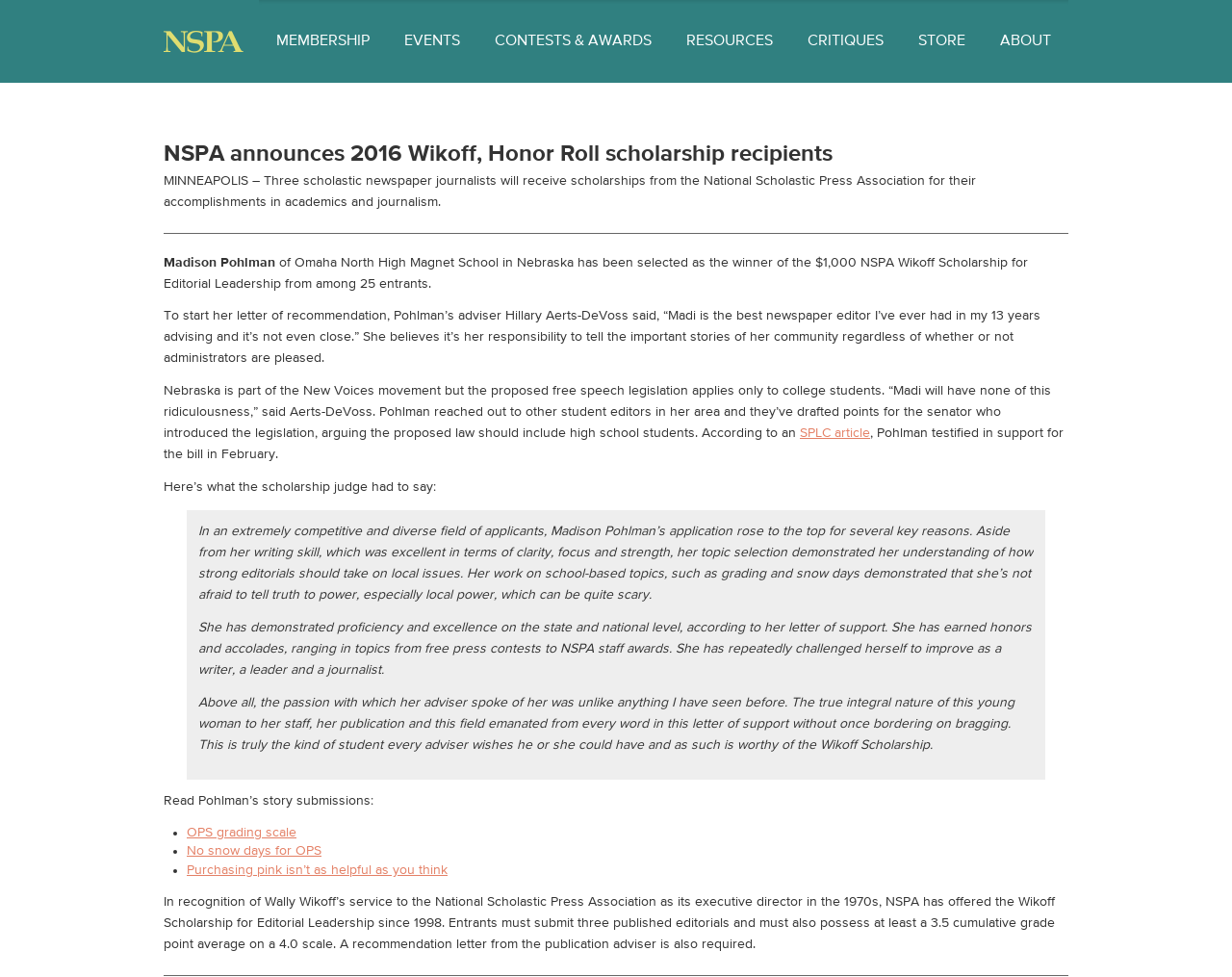What is the name of the organization that offers the Wikoff Scholarship?
Please provide a comprehensive answer based on the details in the screenshot.

The answer can be found in the heading of the webpage, which states 'NSPA announces 2016 Wikoff, Honor Roll scholarship recipients', and also in the paragraph that explains the requirements for the Wikoff Scholarship.